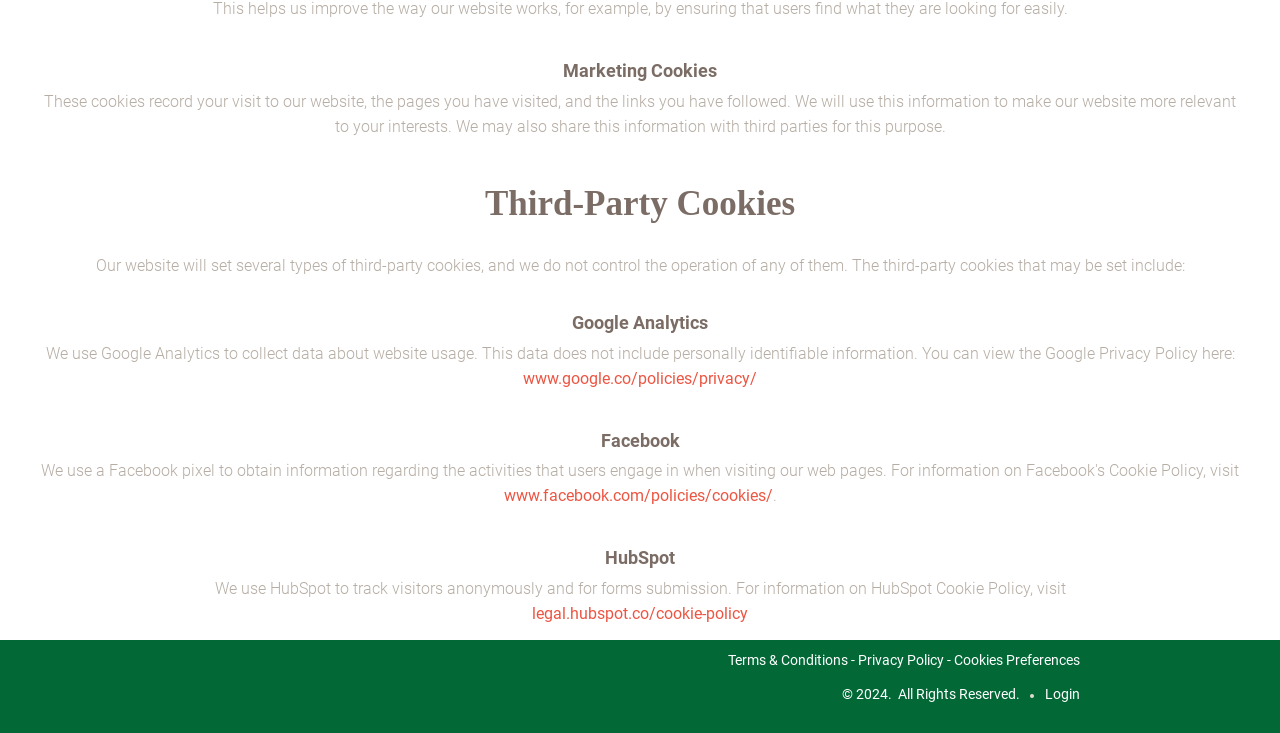Determine the bounding box coordinates for the area that should be clicked to carry out the following instruction: "click the 'NEWS FROM THE NETWORK' heading".

[0.047, 0.371, 0.225, 0.404]